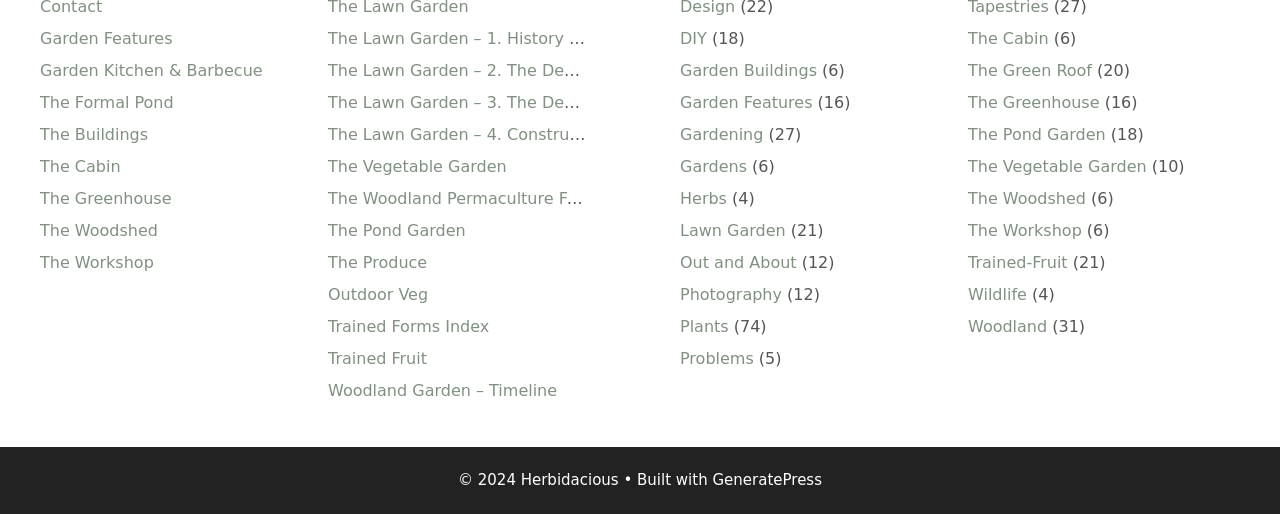Answer the question in one word or a short phrase:
How many links are there in the left column?

9